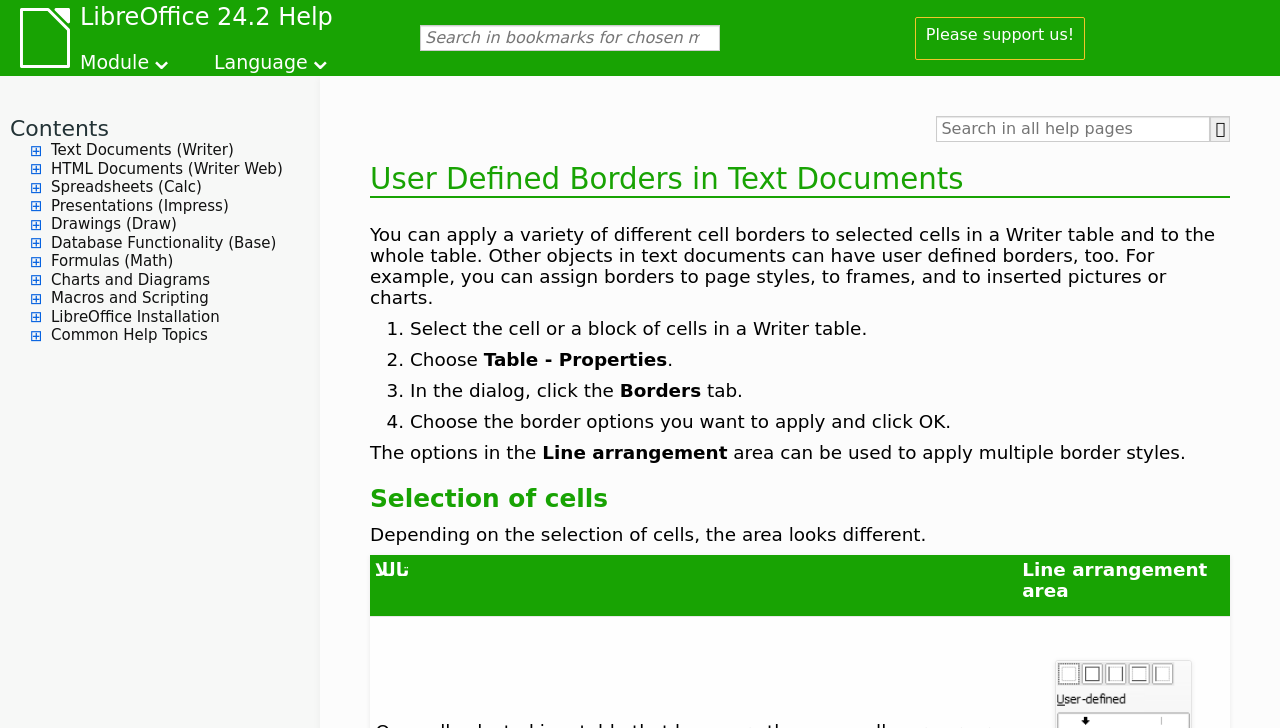Determine the bounding box coordinates of the section I need to click to execute the following instruction: "Search in bookmarks for chosen module". Provide the coordinates as four float numbers between 0 and 1, i.e., [left, top, right, bottom].

[0.328, 0.034, 0.562, 0.07]